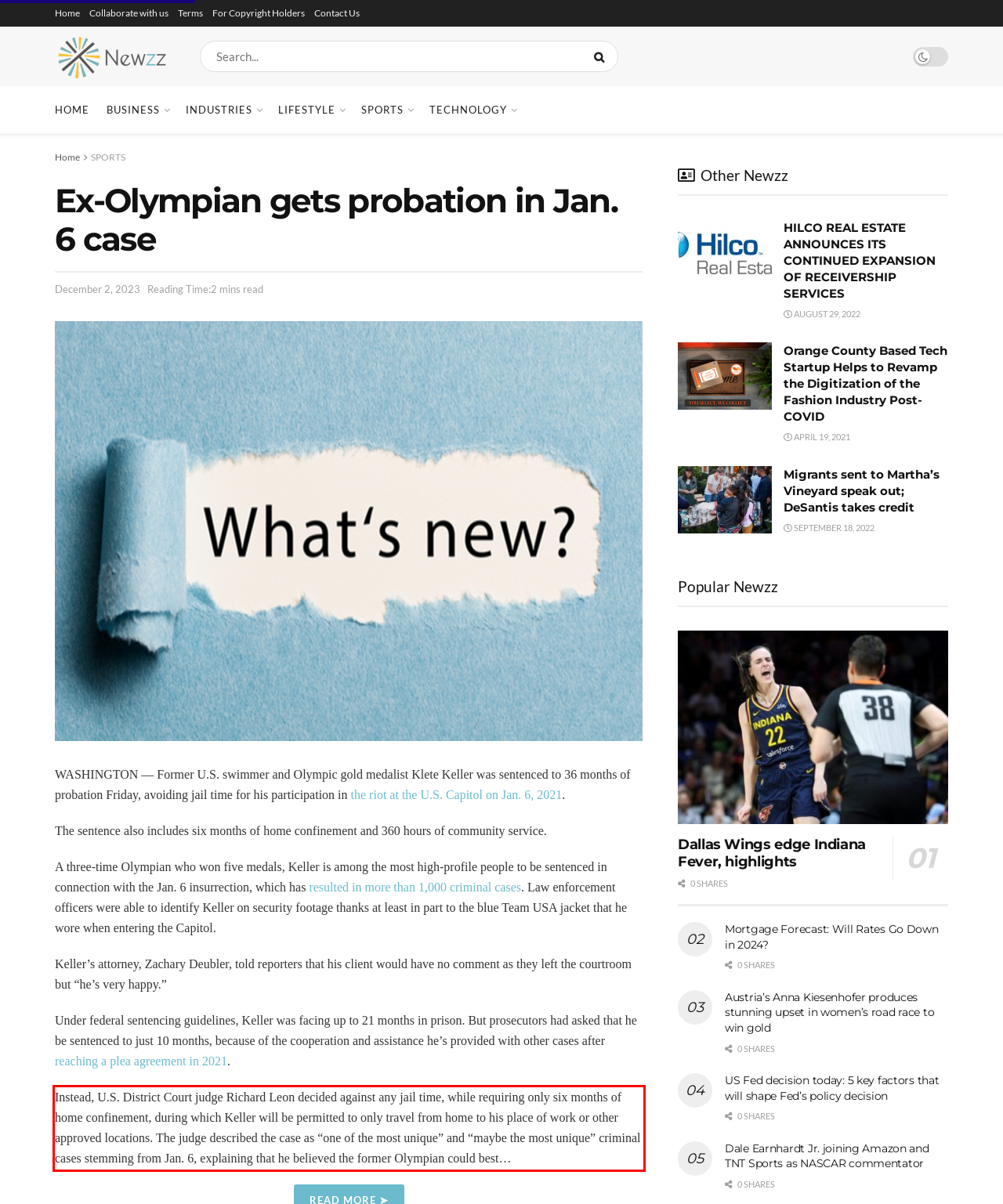Using the provided webpage screenshot, recognize the text content in the area marked by the red bounding box.

Instead, U.S. District Court judge Richard Leon decided against any jail time, while requiring only six months of home confinement, during which Keller will be permitted to only travel from home to his place of work or other approved locations. The judge described the case as “one of the most unique” and “maybe the most unique” criminal cases stemming from Jan. 6, explaining that he believed the former Olympian could best…